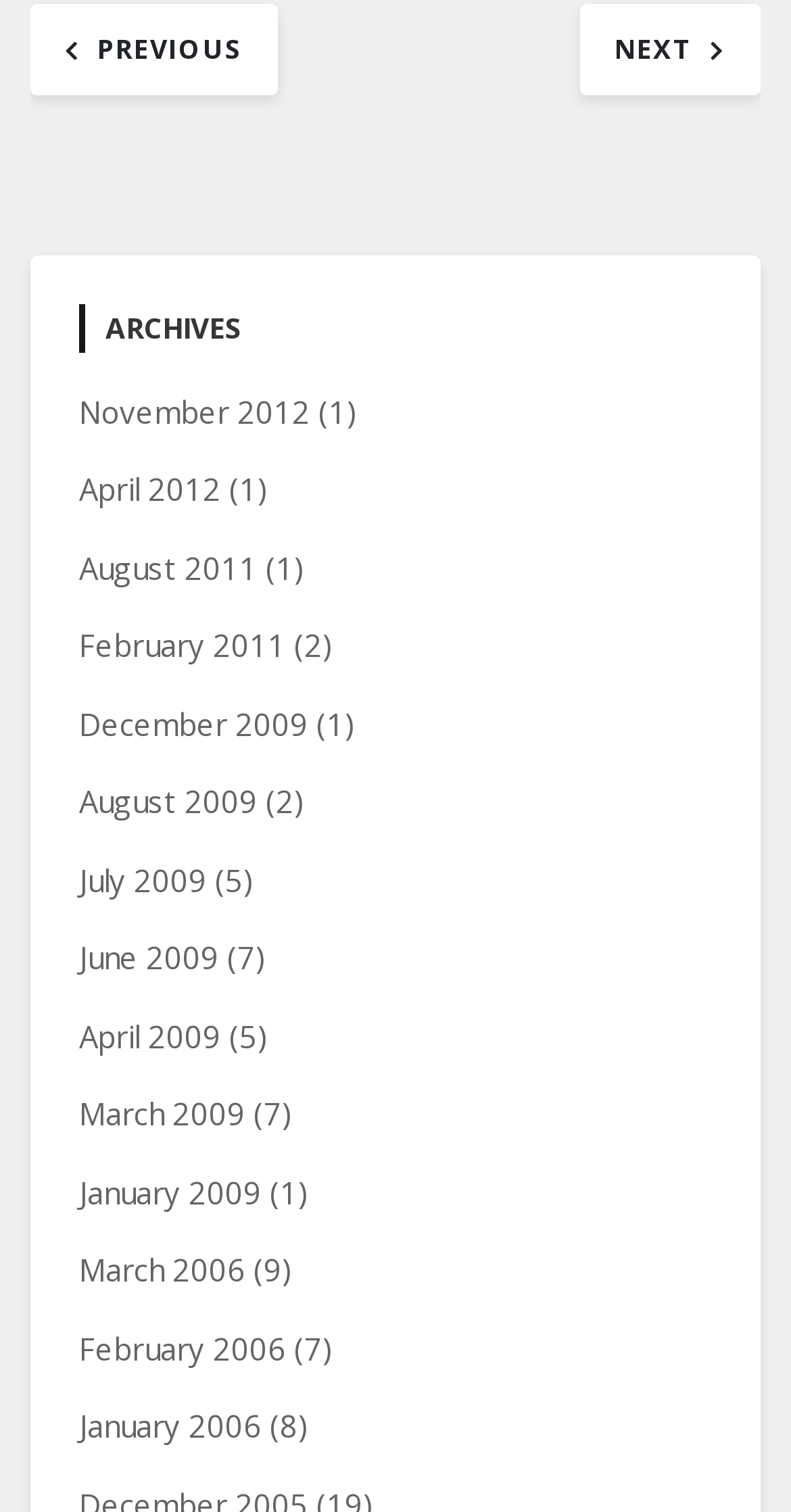Show me the bounding box coordinates of the clickable region to achieve the task as per the instruction: "view archives for August 2011".

[0.1, 0.362, 0.326, 0.389]